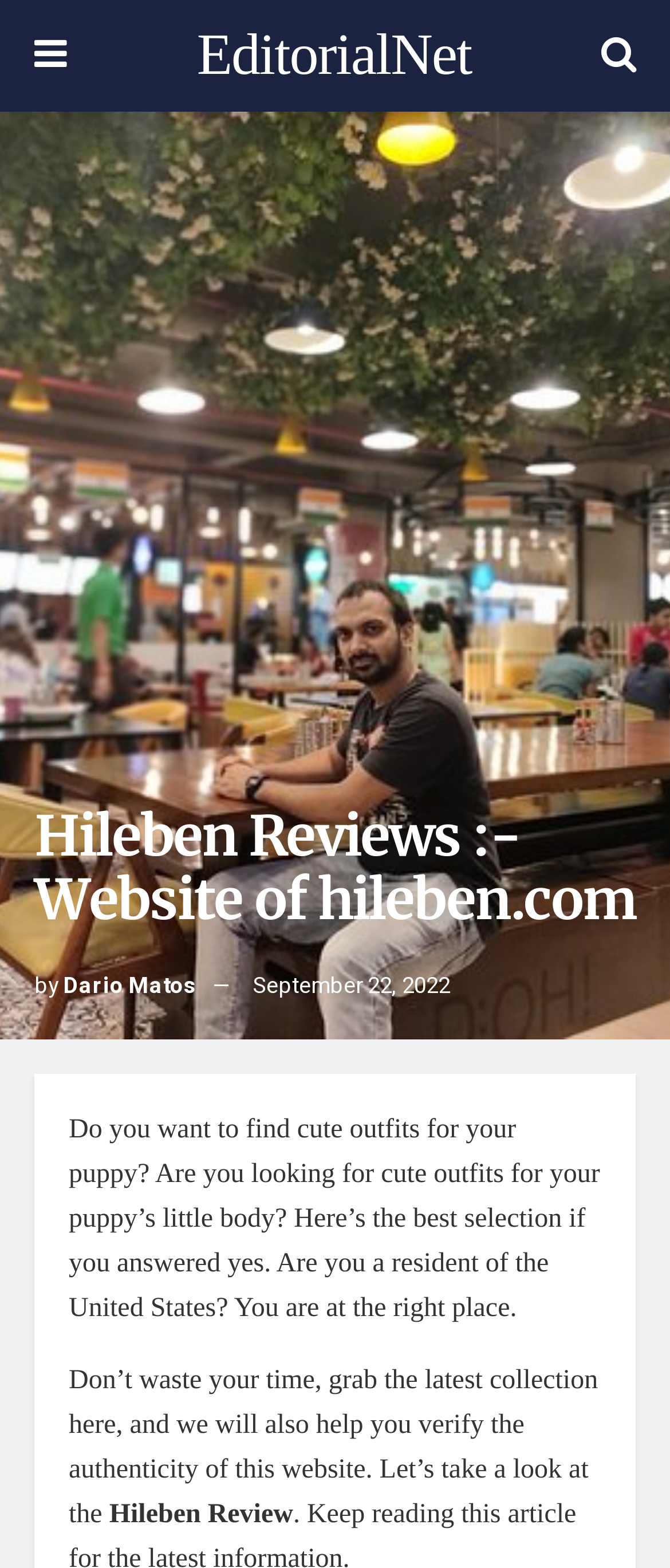Look at the image and answer the question in detail:
What is the target audience?

The website appears to be targeting US residents, as it mentions 'Are you a resident of the United States?' and 'You are at the right place'.